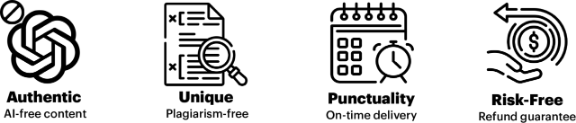What is represented by a hand returning money?
Refer to the image and answer the question using a single word or phrase.

Risk-Free